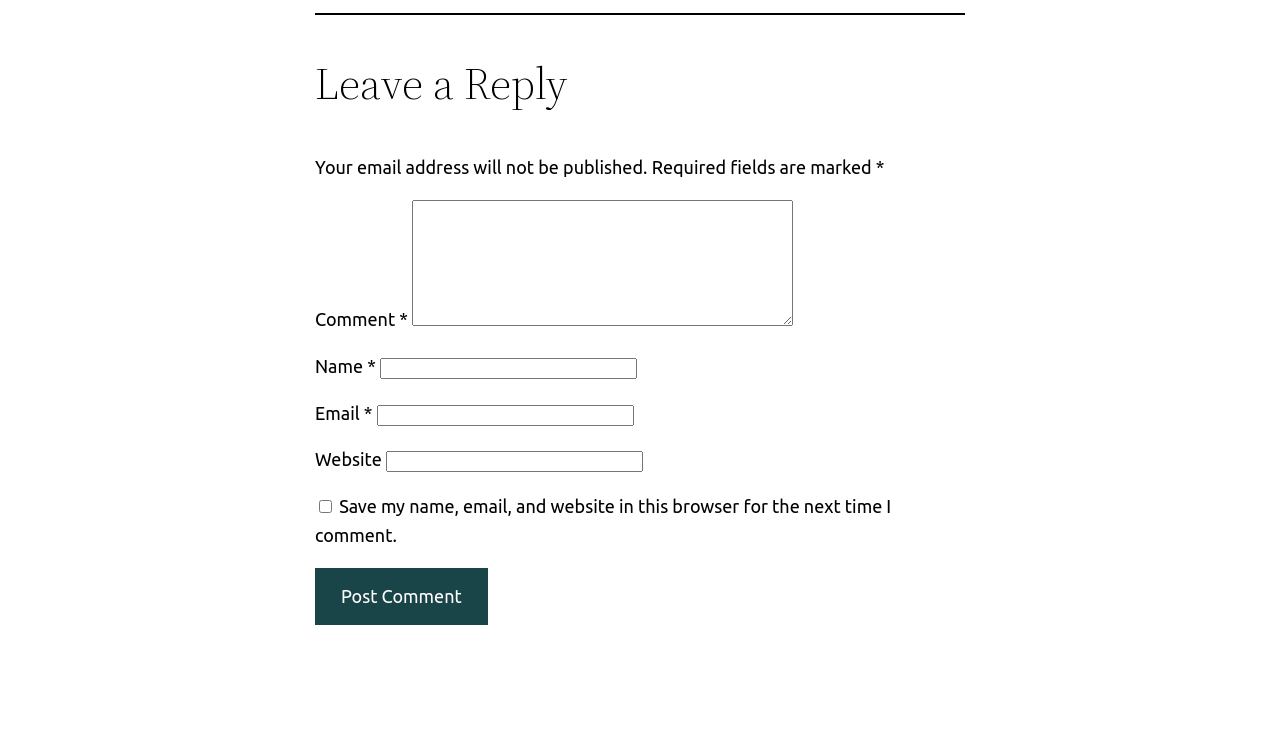Using the element description: "parent_node: Website name="url"", determine the bounding box coordinates for the specified UI element. The coordinates should be four float numbers between 0 and 1, [left, top, right, bottom].

[0.301, 0.609, 0.502, 0.638]